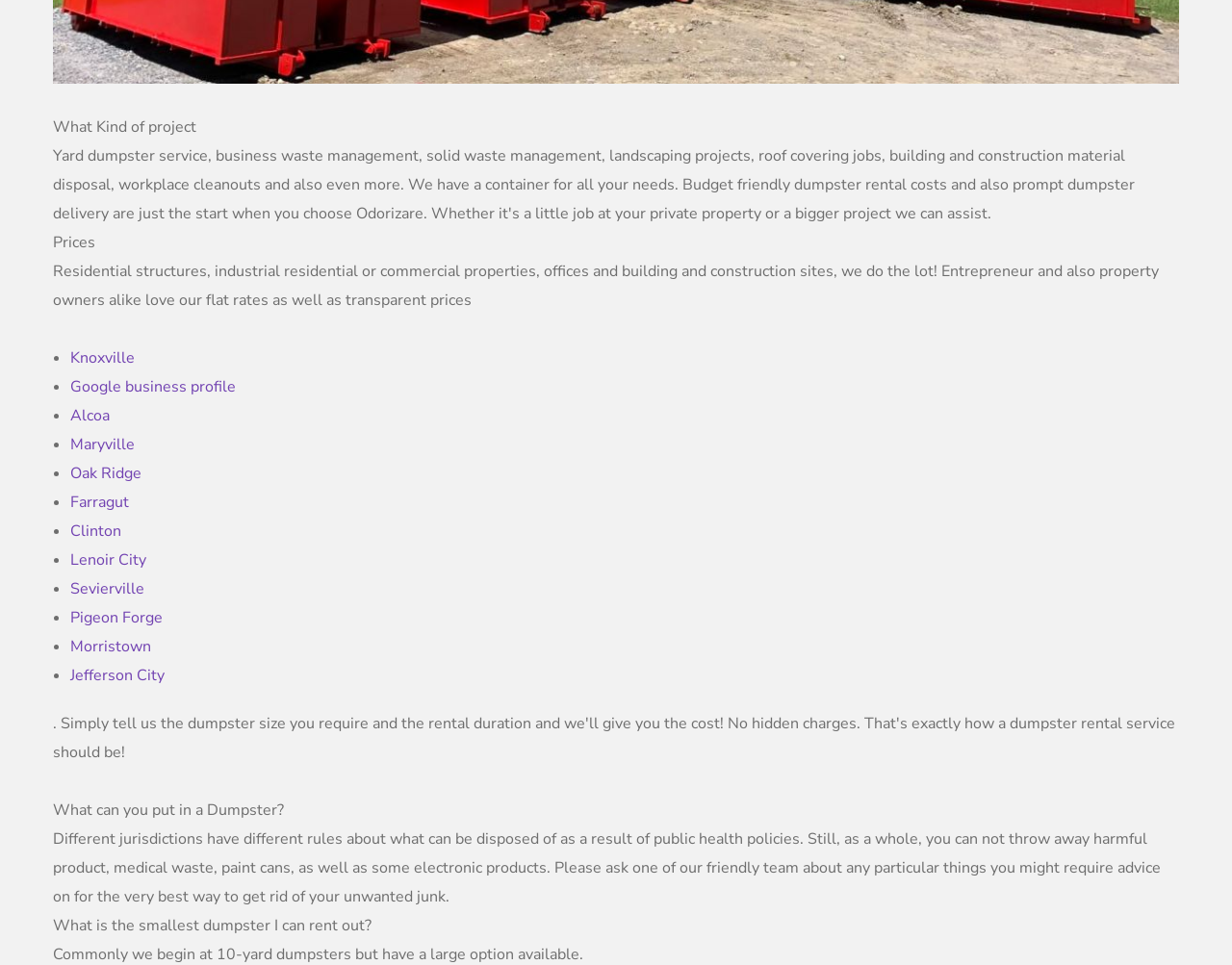Find the bounding box coordinates of the element you need to click on to perform this action: 'Click on Knoxville'. The coordinates should be represented by four float values between 0 and 1, in the format [left, top, right, bottom].

[0.057, 0.36, 0.109, 0.382]